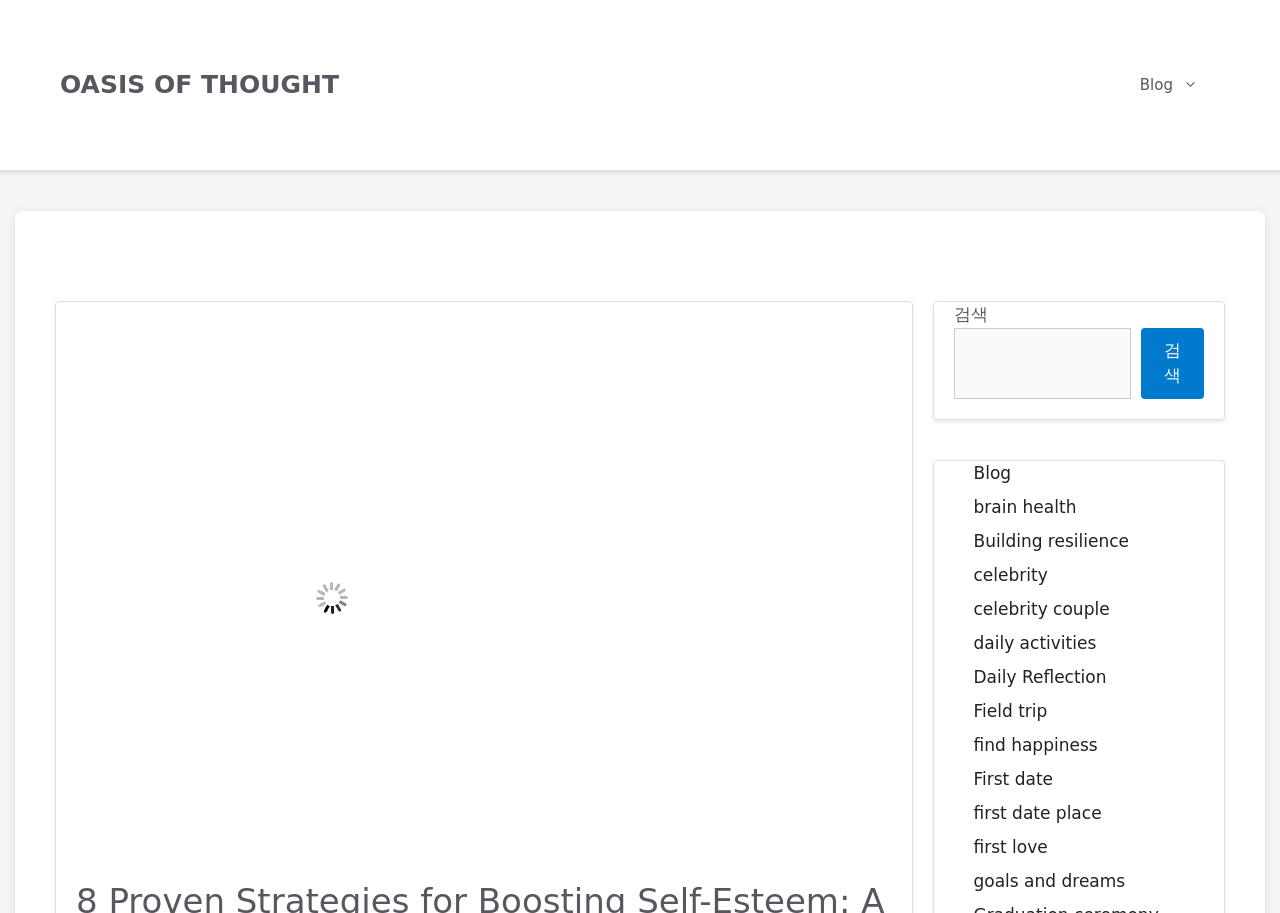Please respond to the question with a concise word or phrase:
What is the main topic of the webpage?

Boosting self-esteem